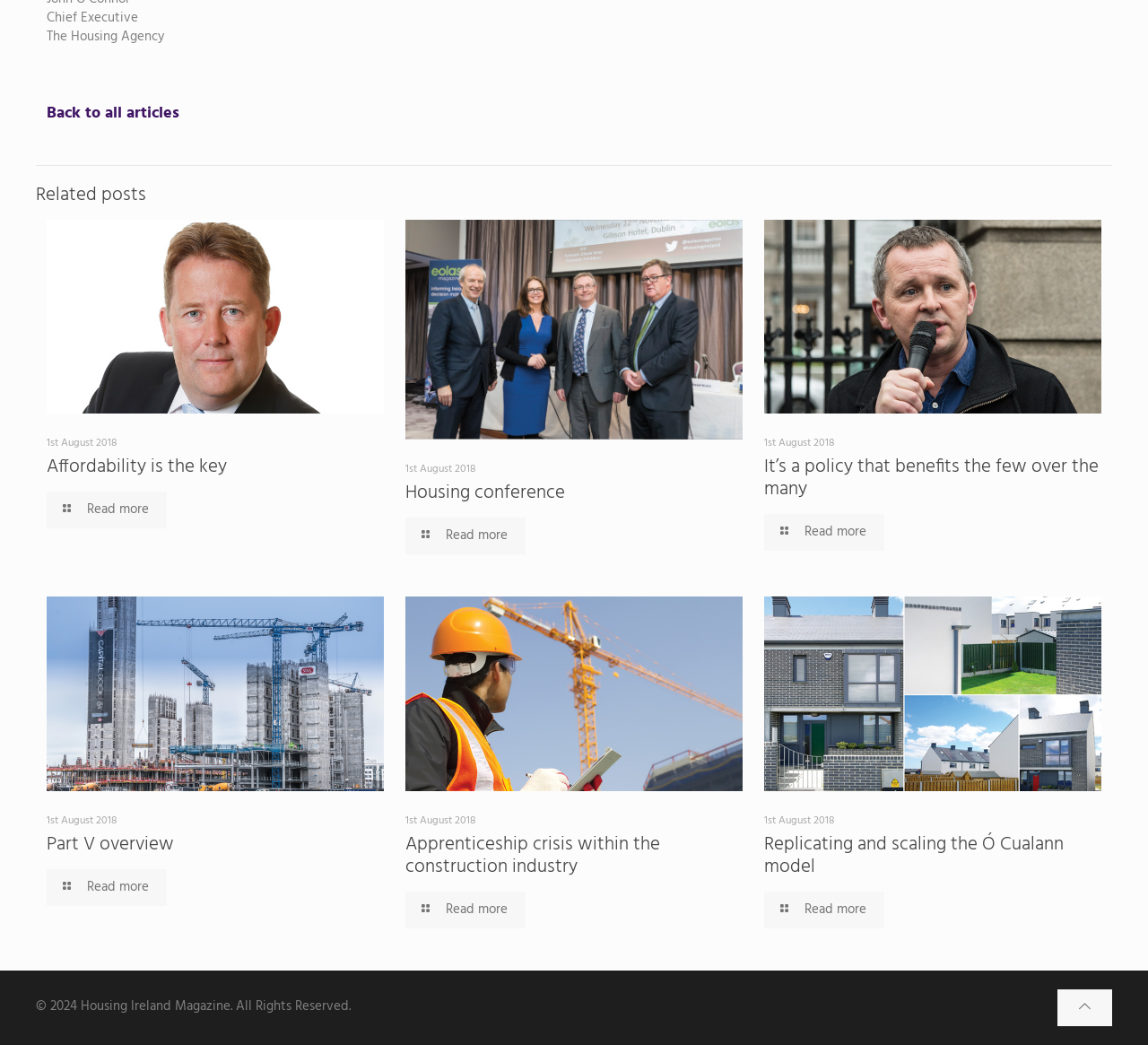What is the topic of the article 'Affordability is the key'?
Using the picture, provide a one-word or short phrase answer.

Housing